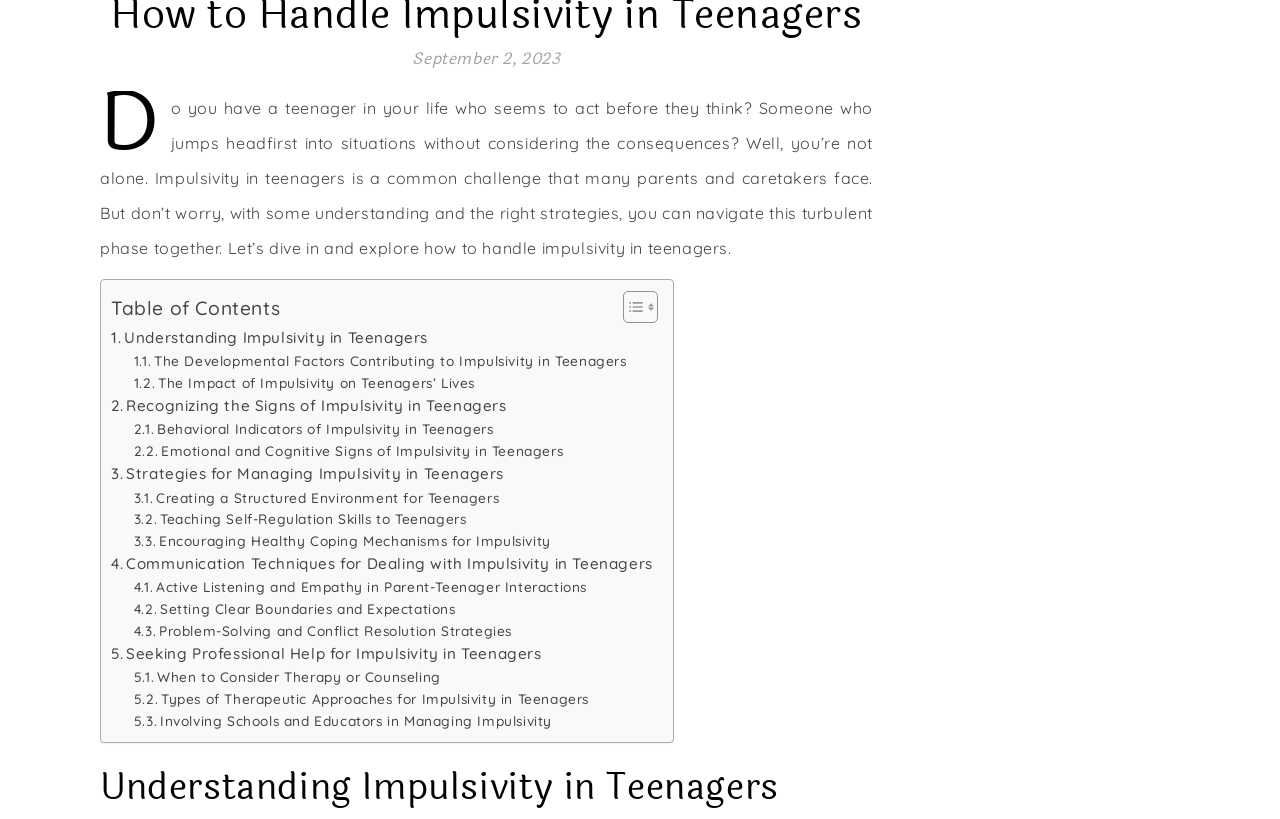Find and specify the bounding box coordinates that correspond to the clickable region for the instruction: "Contact the editor via email".

None